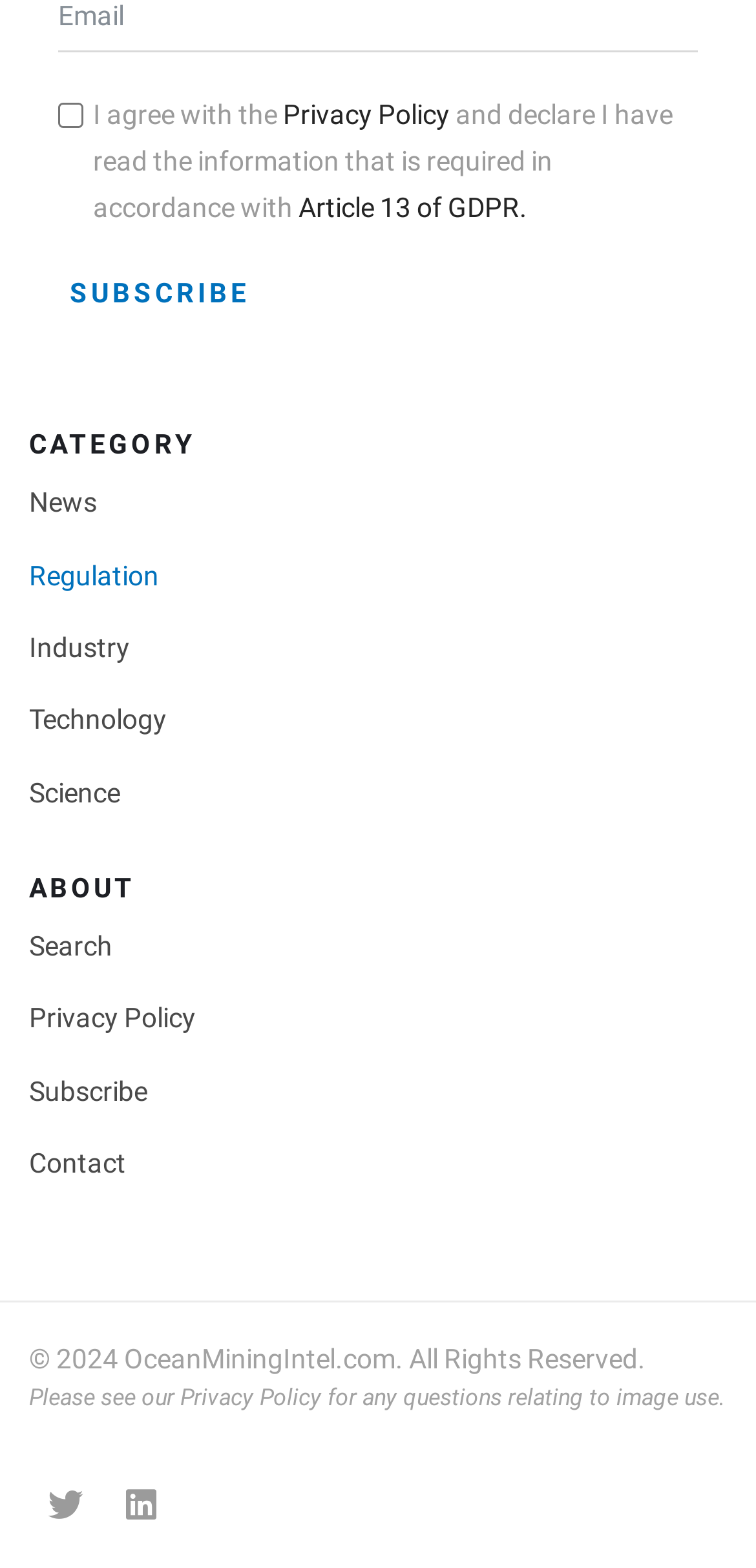Specify the bounding box coordinates of the element's area that should be clicked to execute the given instruction: "Follow on Twitter". The coordinates should be four float numbers between 0 and 1, i.e., [left, top, right, bottom].

[0.064, 0.947, 0.11, 0.973]